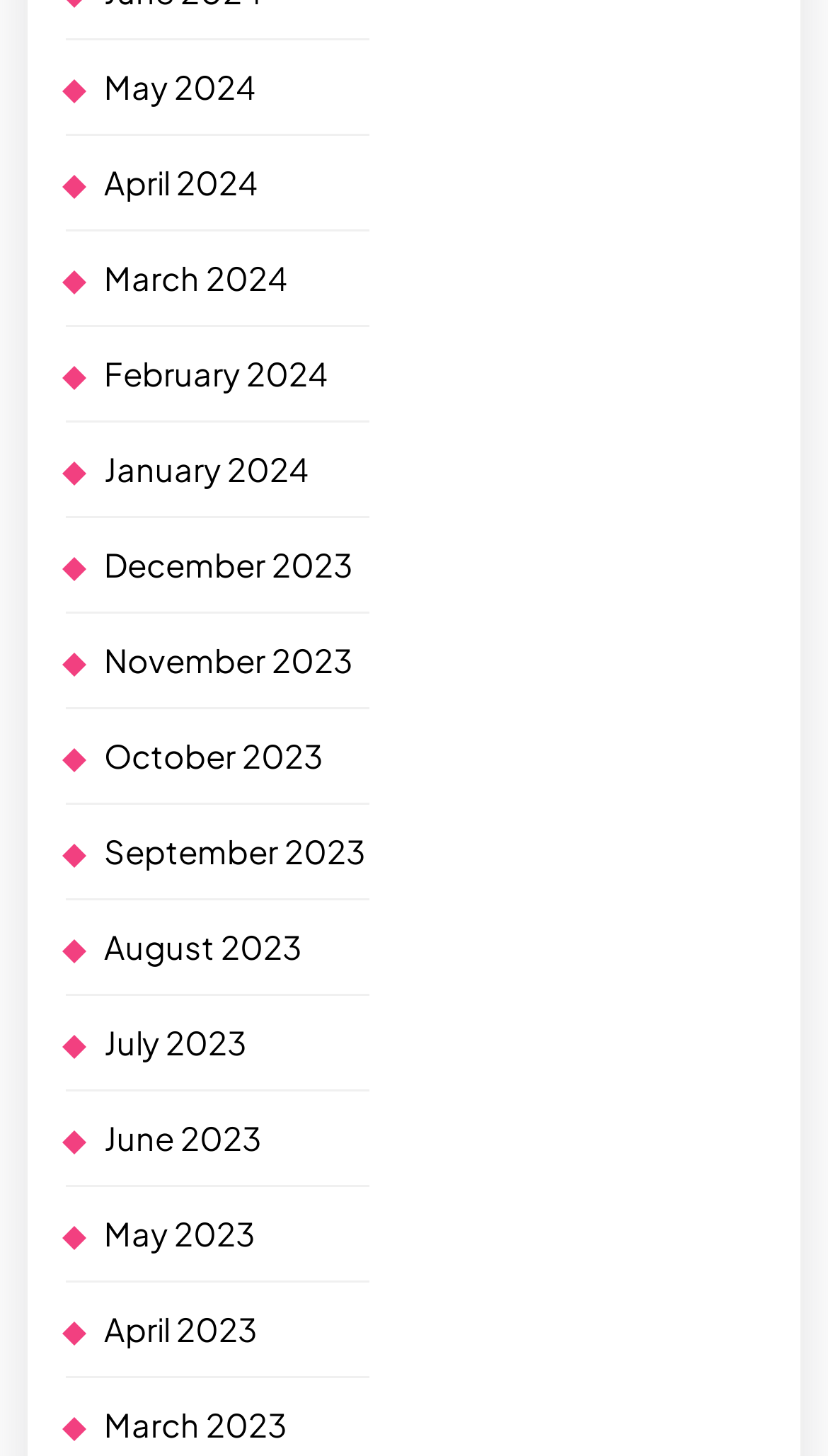Use a single word or phrase to respond to the question:
What is the earliest month listed?

March 2023